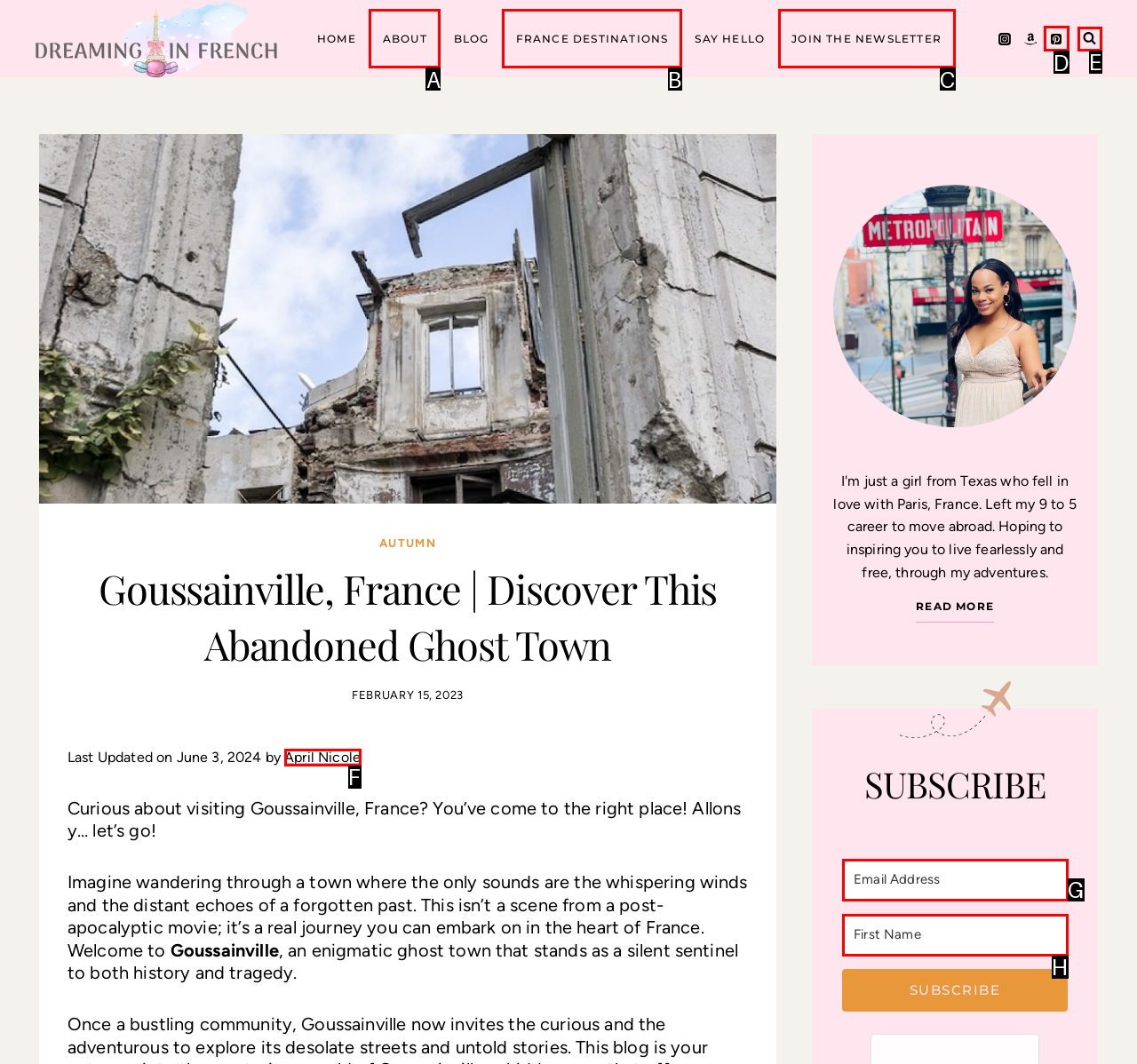Match the HTML element to the given description: aria-label="Email Address" name="email_address" placeholder="Email Address"
Indicate the option by its letter.

G